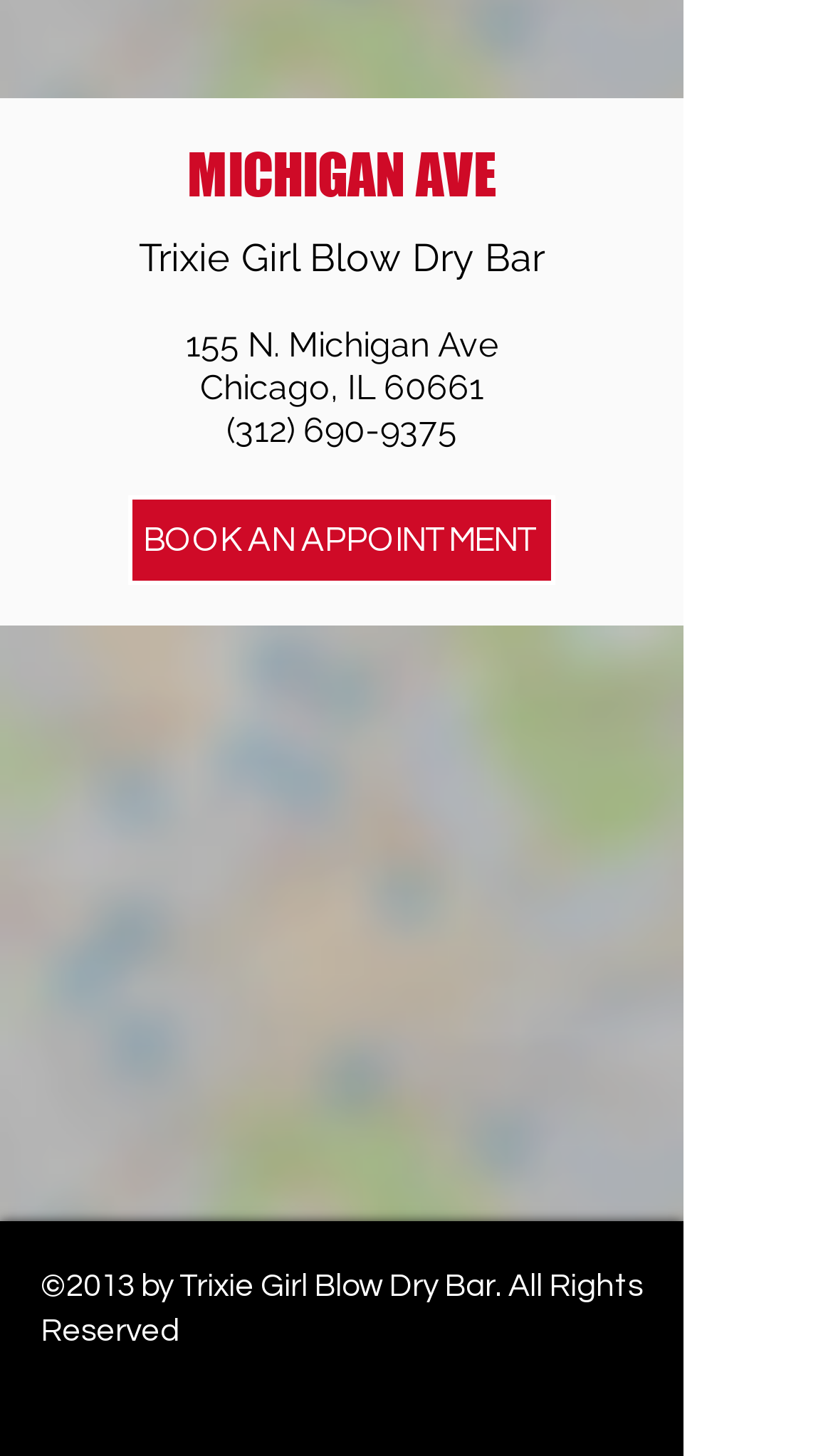Using the webpage screenshot and the element description aria-label="YouTube", determine the bounding box coordinates. Specify the coordinates in the format (top-left x, top-left y, bottom-right x, bottom-right y) with values ranging from 0 to 1.

[0.4, 0.944, 0.472, 0.985]